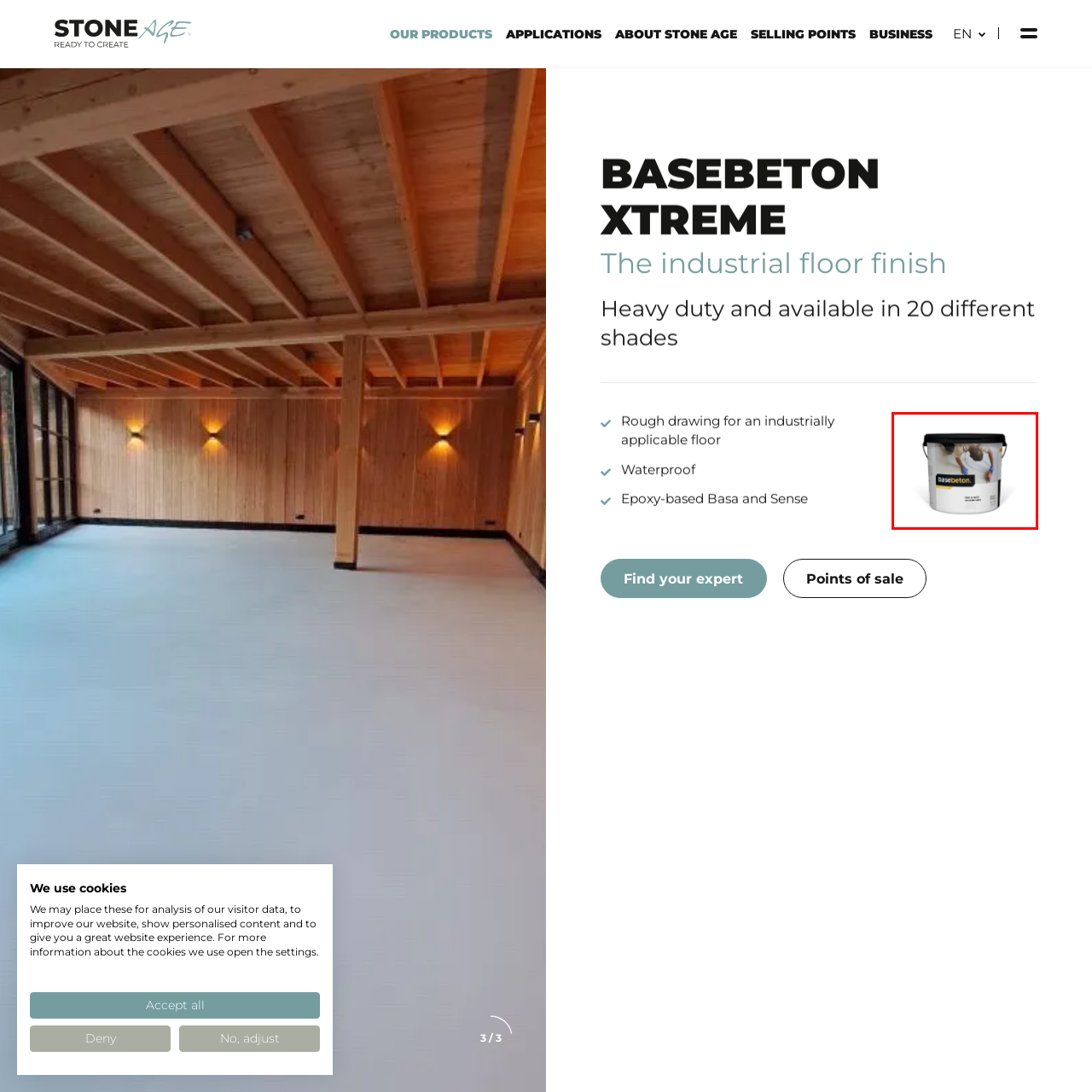What is the color of the background on the bucket?
Focus on the image inside the red bounding box and offer a thorough and detailed answer to the question.

The caption explicitly states that the Basebeton logo is on a sleek white background, indicating the color of the background on the bucket.